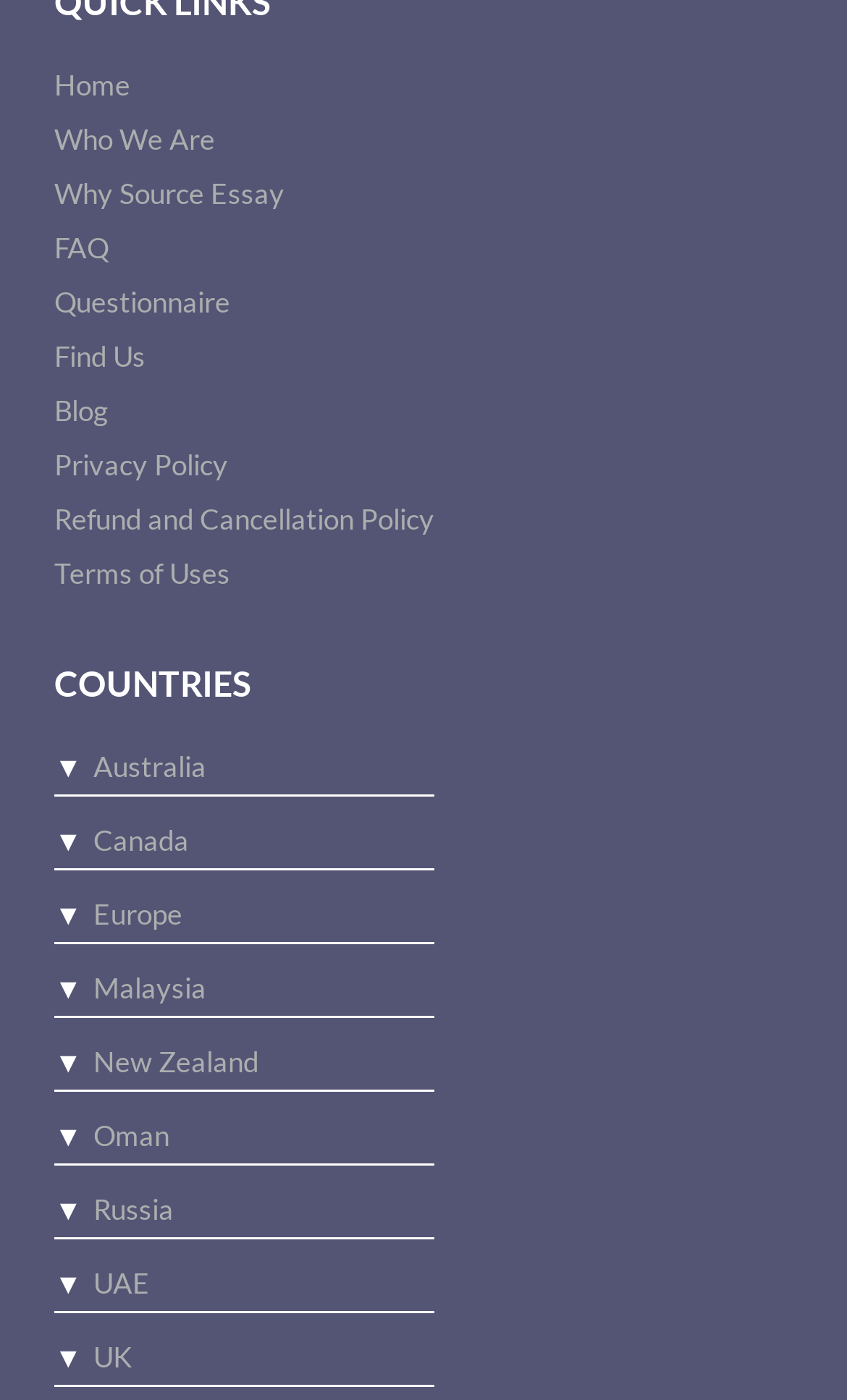Pinpoint the bounding box coordinates of the element that must be clicked to accomplish the following instruction: "View FAQ". The coordinates should be in the format of four float numbers between 0 and 1, i.e., [left, top, right, bottom].

[0.064, 0.164, 0.128, 0.189]